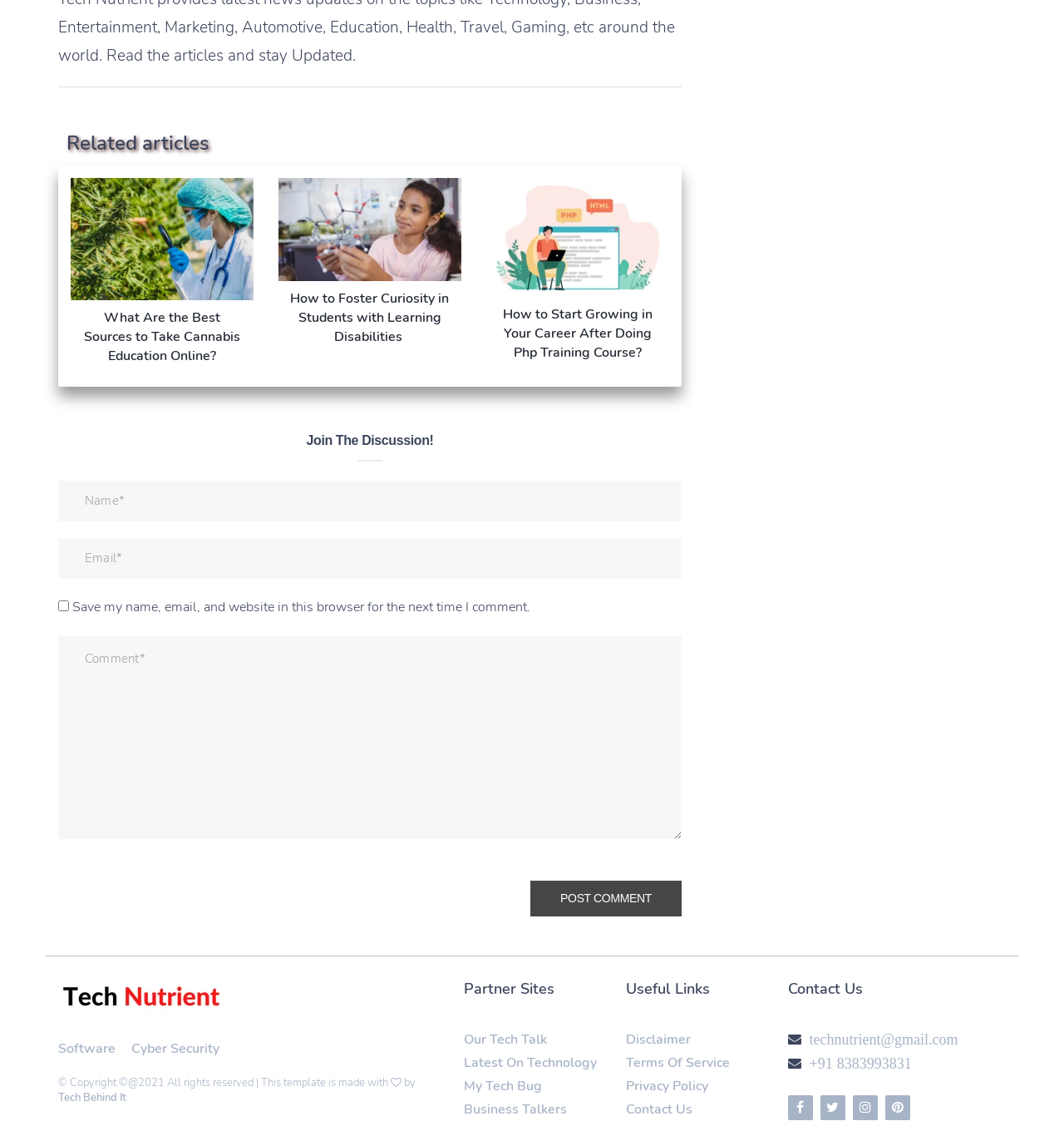Please specify the bounding box coordinates of the clickable region to carry out the following instruction: "View the 'Pricing' page". The coordinates should be four float numbers between 0 and 1, in the format [left, top, right, bottom].

None